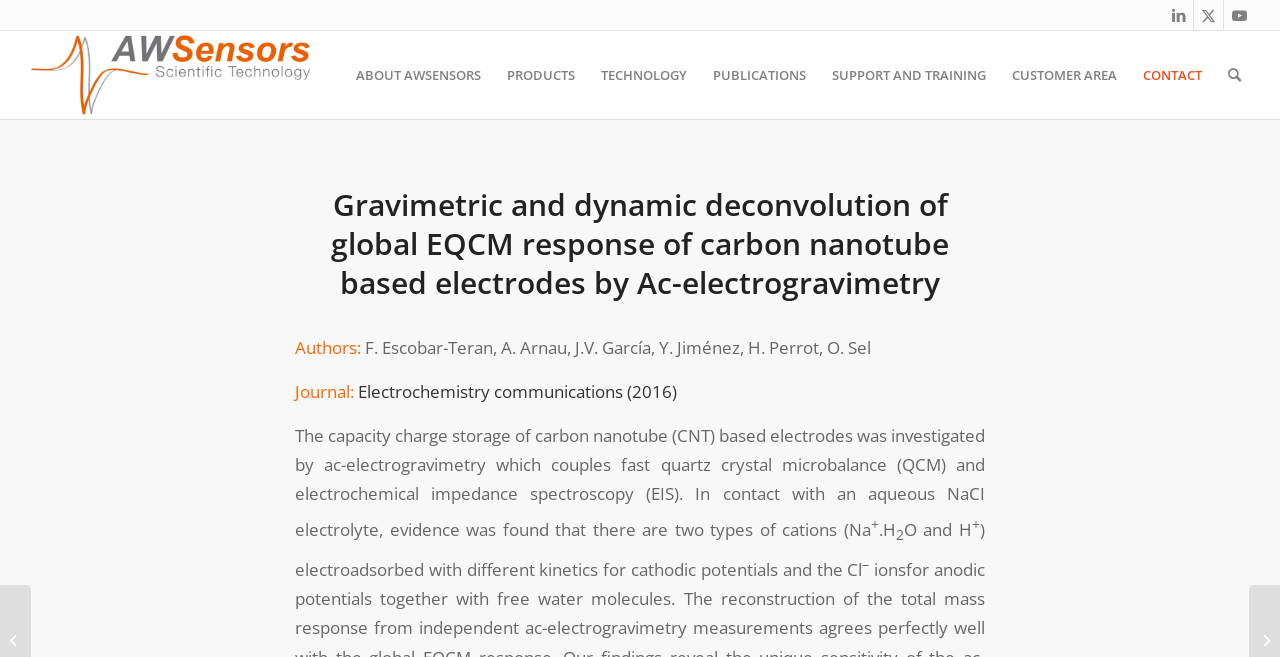Locate the bounding box coordinates of the element you need to click to accomplish the task described by this instruction: "Search for something".

[0.95, 0.047, 0.98, 0.181]